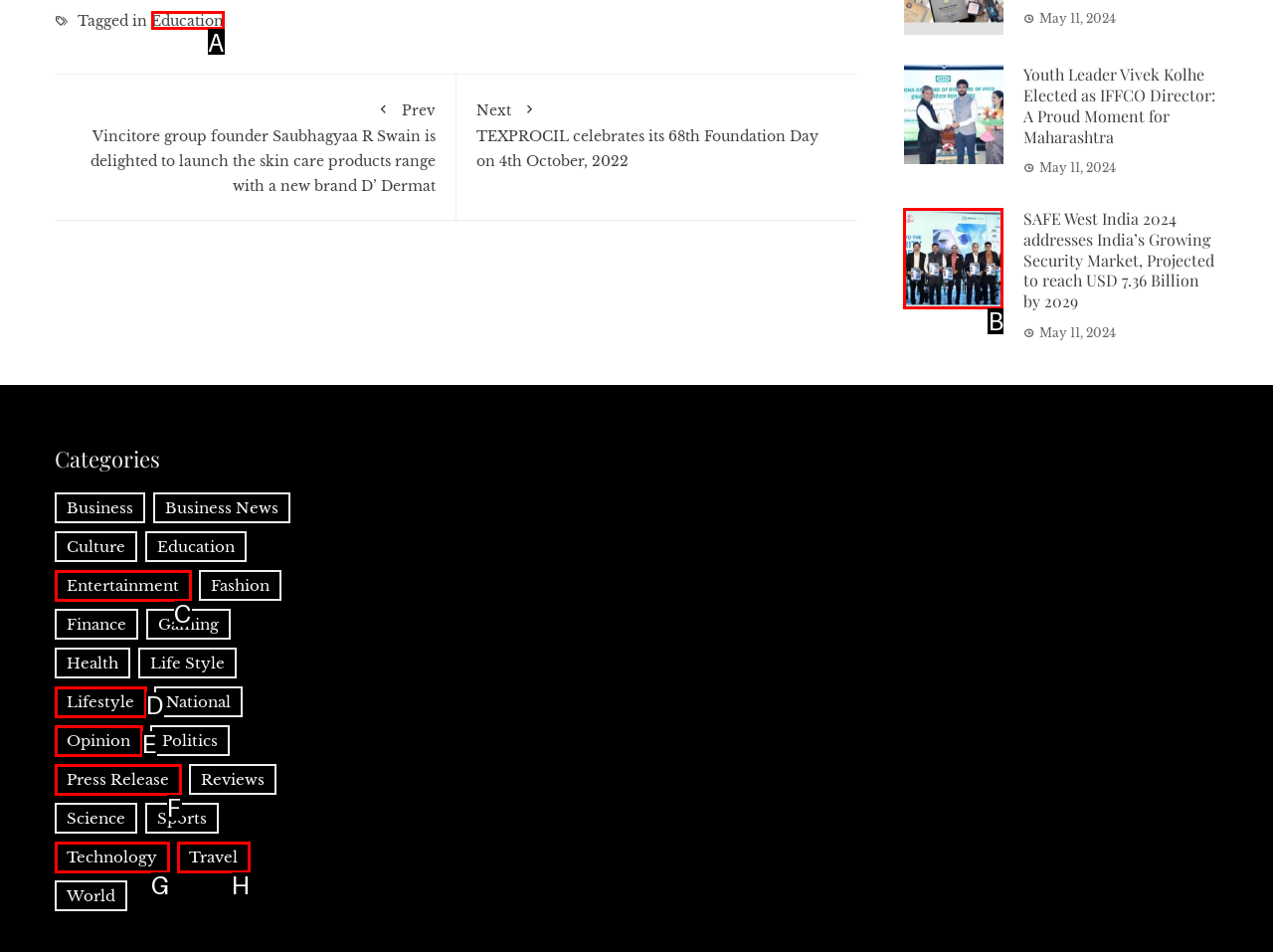For the task: View the article about 'SAFE West India 2024 addresses India’s Growing Security Market, Projected to reach USD 7.36 Billion by 2029', specify the letter of the option that should be clicked. Answer with the letter only.

B